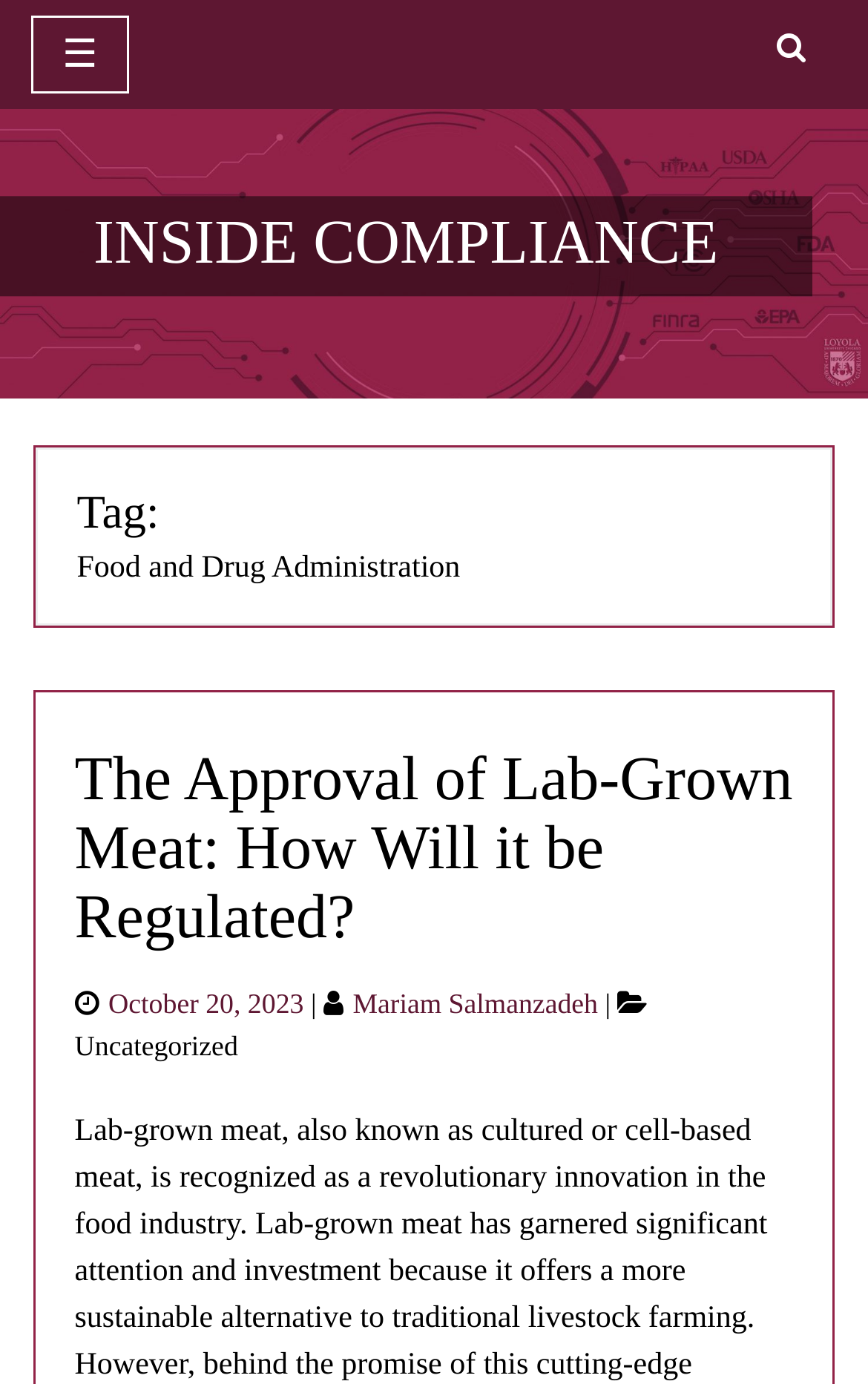Determine the bounding box coordinates of the UI element that matches the following description: "INSIDE COMPLIANCE". The coordinates should be four float numbers between 0 and 1 in the format [left, top, right, bottom].

[0.108, 0.151, 0.828, 0.201]